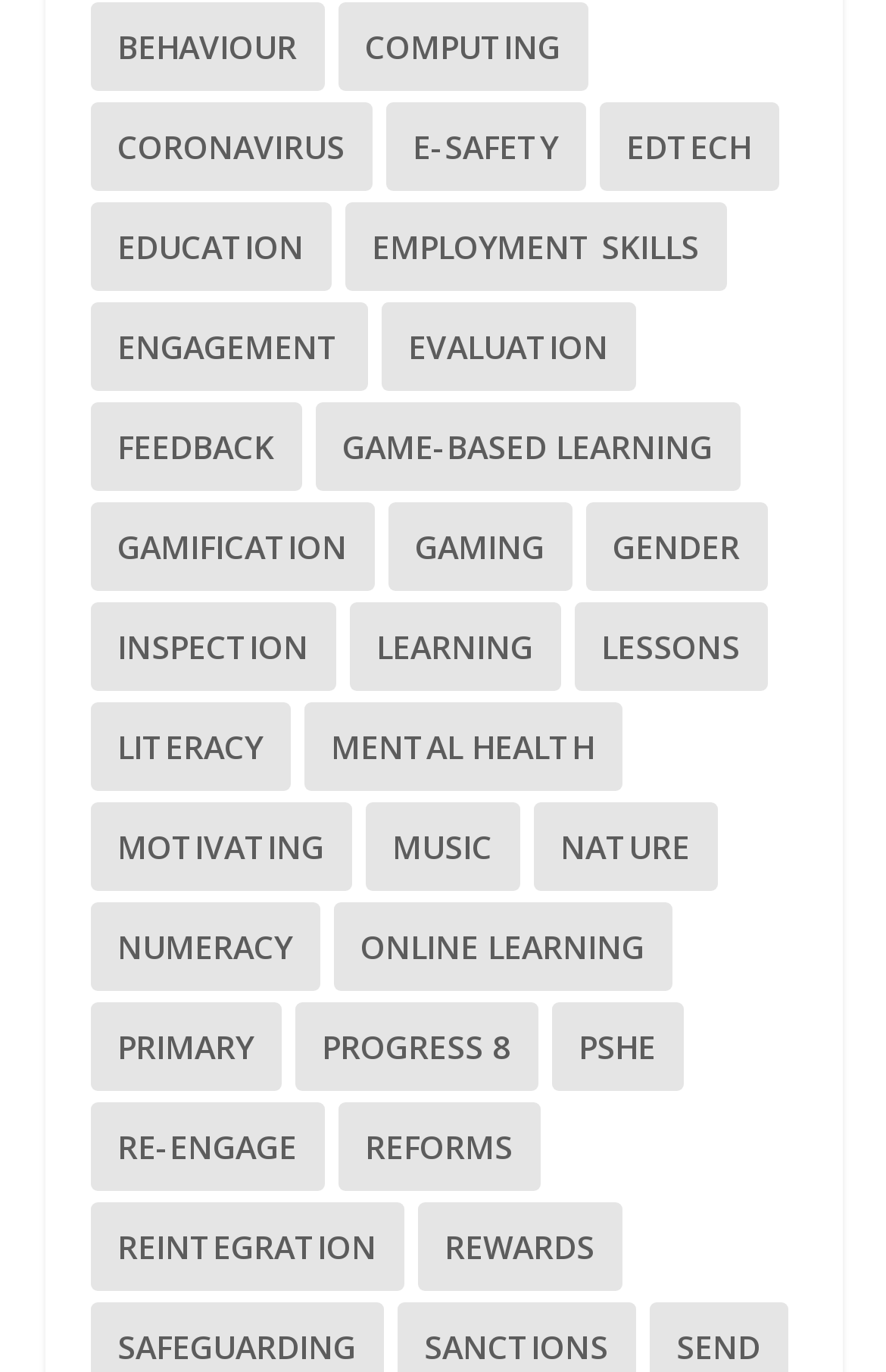What is the category with the most items?
From the image, respond with a single word or phrase.

Learning